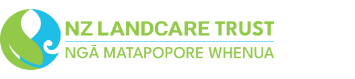Describe every important feature and element in the image comprehensively.

The image features the logo of the New Zealand Landcare Trust (NZLT), prominently displaying its commitment to environmental stewardship. The design incorporates a stylized leaf in shades of green alongside a blue water droplet, symbolizing the organization's focus on land and water conservation. Below the logo, the name "NZ Landcare Trust" is presented in bold green letters, paired with the Māori phrase "NGĀ MATAPOPORE WHENU" beneath, emphasizing its cultural values and connection to the land. This logo represents NZLT's mission to support community-led initiatives for sustainable environmental management and biodiversity conservation across New Zealand.